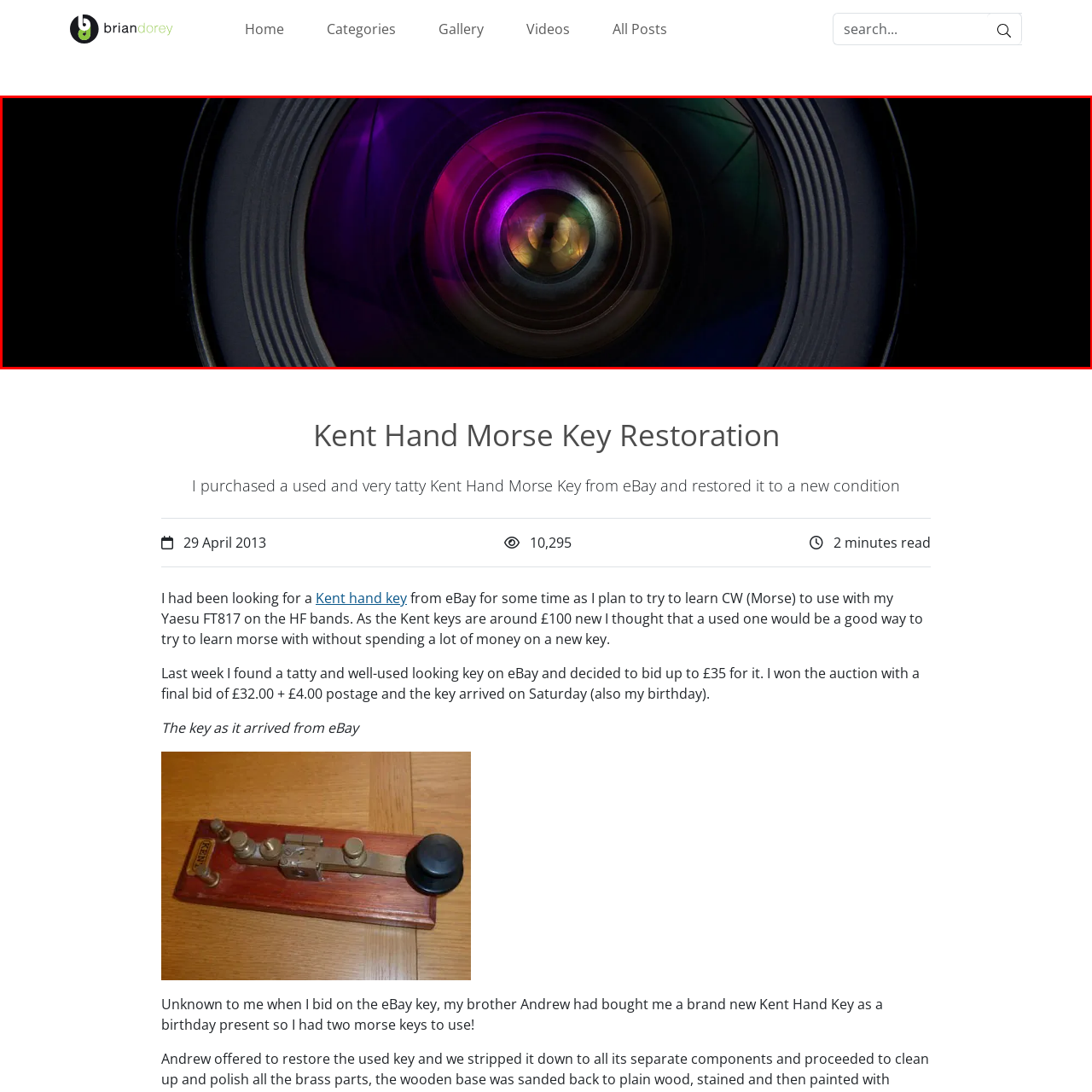Refer to the image within the red outline and provide a one-word or phrase answer to the question:
What is the intersection of technology and artistry represented by?

Camera lens